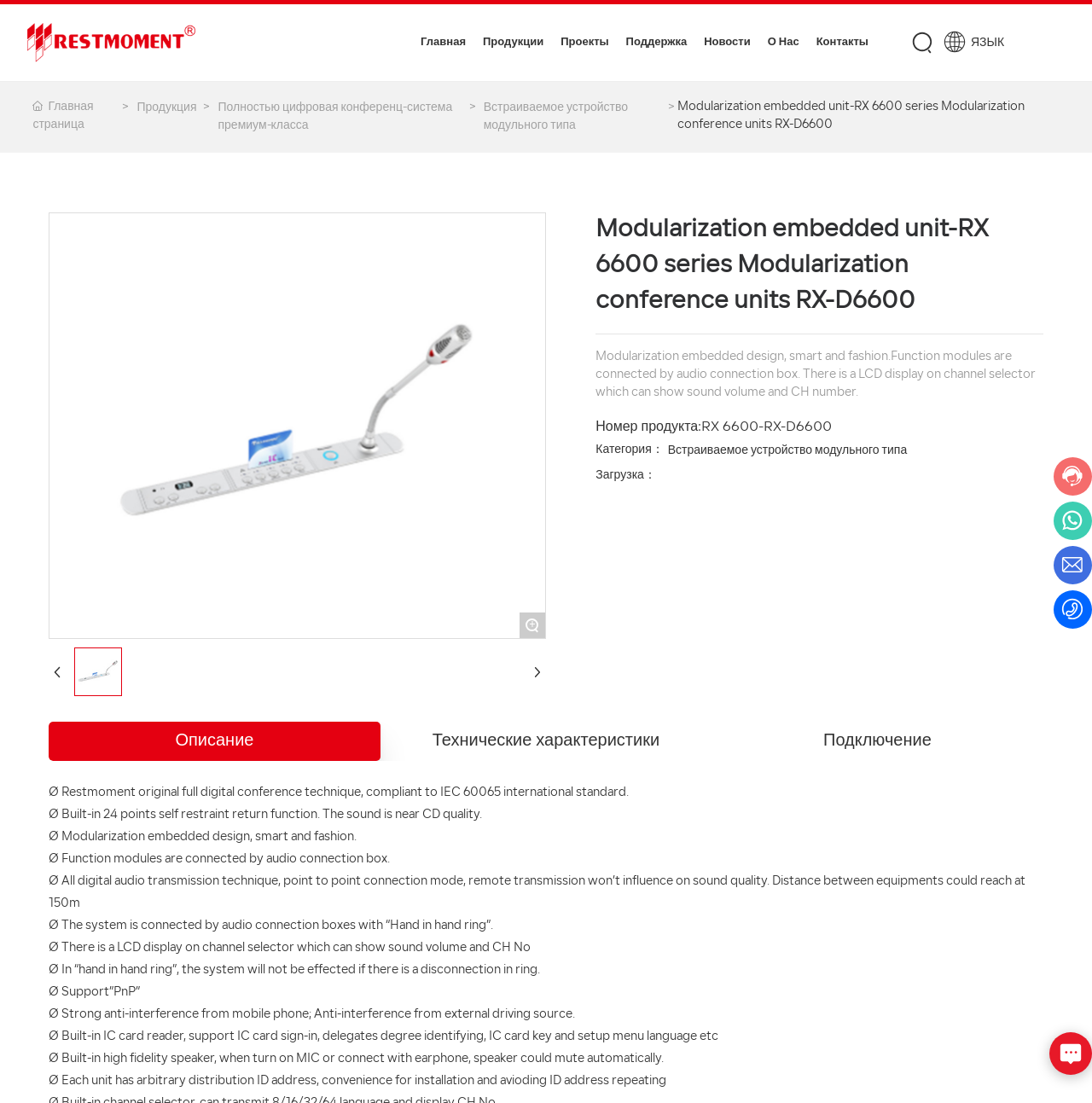Please specify the coordinates of the bounding box for the element that should be clicked to carry out this instruction: "Click on the 'Встраиваемое устройство модульного типа' link". The coordinates must be four float numbers between 0 and 1, formatted as [left, top, right, bottom].

[0.611, 0.403, 0.831, 0.415]